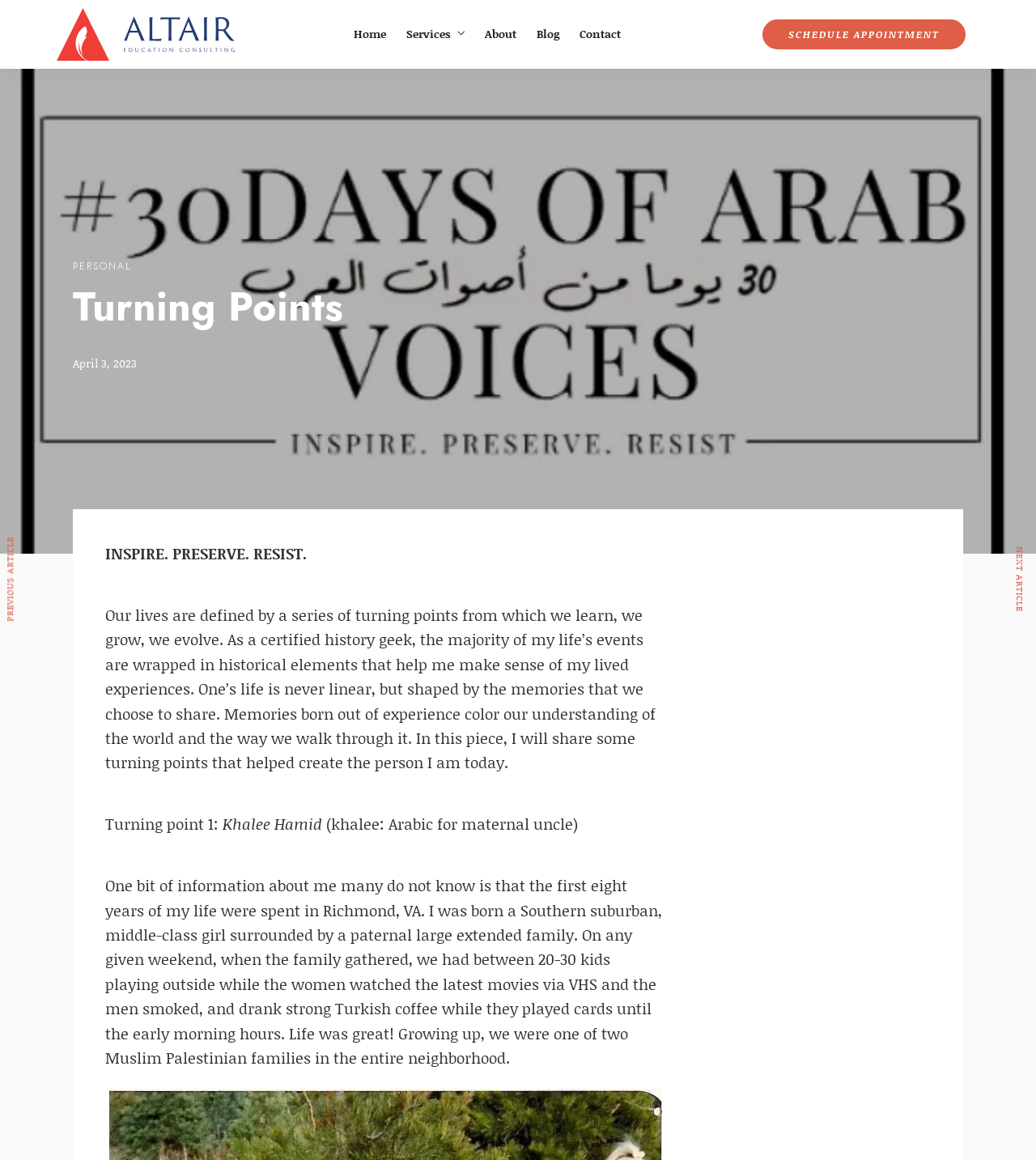What is the contact email of the company?
Please elaborate on the answer to the question with detailed information.

I found the answer by looking at the contact information section at the bottom of the webpage, which lists the email address as 'info@altairedconsulting.com'. This suggests that the contact email of the company is info@altairedconsulting.com.